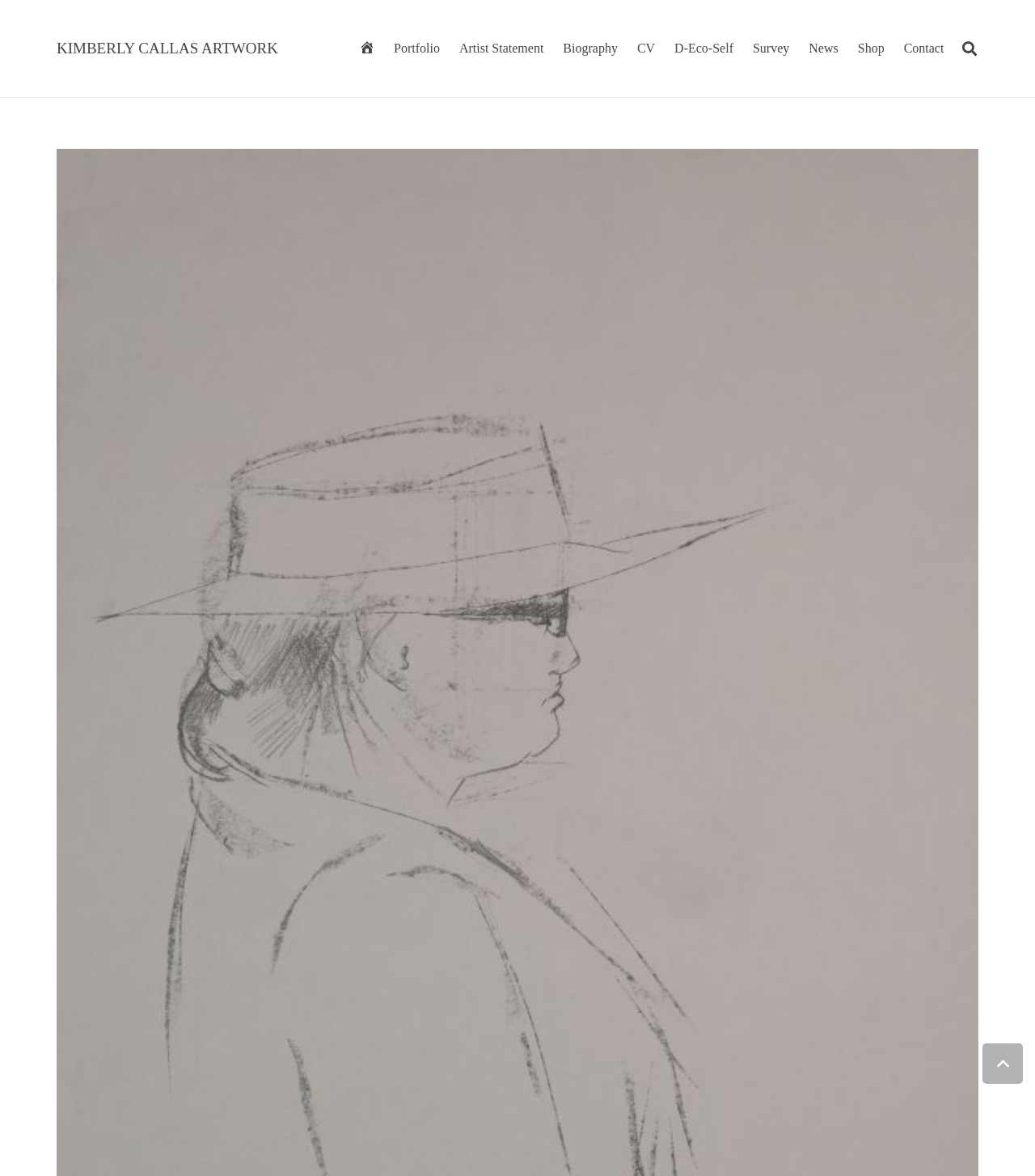Is there a search function on the webpage?
Use the information from the image to give a detailed answer to the question.

I looked at the top right of the webpage and found a 'Search' button, which indicates that there is a search function available on the webpage.